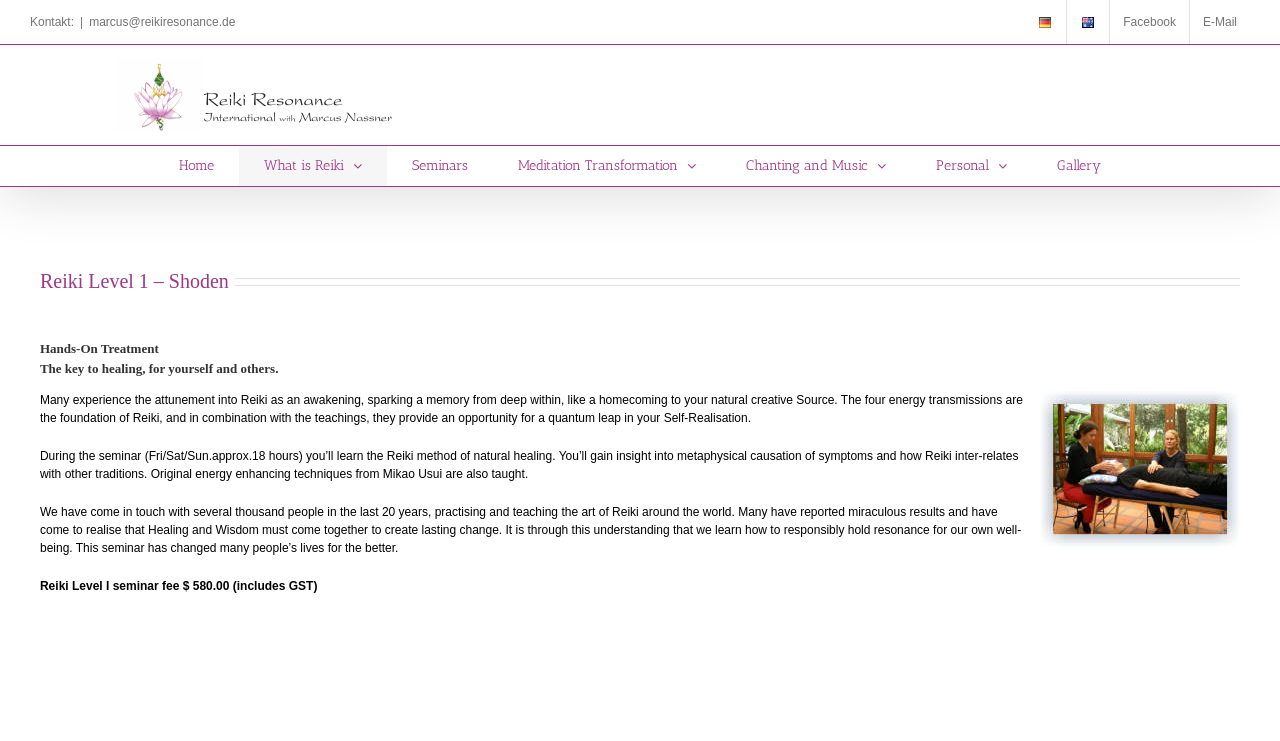Produce an extensive caption that describes everything on the webpage.

The webpage is about Reiki Level 1, specifically the Shoden Hands-On Treatment, which is described as the key to healing for oneself and others. At the top left corner, there is a contact section with a label "Kontakt:" followed by a vertical line and an email address "marcus@reikiresonance.de". 

Below the contact section, there is a logo of Reiki Resonance International, which is a prominent element on the page. 

To the right of the logo, there are two navigation menus: a secondary menu with links to different languages, including Deutsch and English, each accompanied by a small flag icon, and a main menu with links to various sections of the website, such as Home, What is Reiki, Seminars, and more.

The main content of the page is divided into sections, starting with a page title bar that spans the entire width of the page. The title "Reiki Level 1 – Shoden" is followed by a subtitle "Hands-On Treatment The key to healing, for yourself and others." 

Below the title, there are three paragraphs of text that describe the Reiki Level 1 seminar, including its benefits, what to expect during the seminar, and testimonials from people who have attended the seminar. 

At the bottom of the page, there is a section with the seminar fee, which is $580.00 including GST.